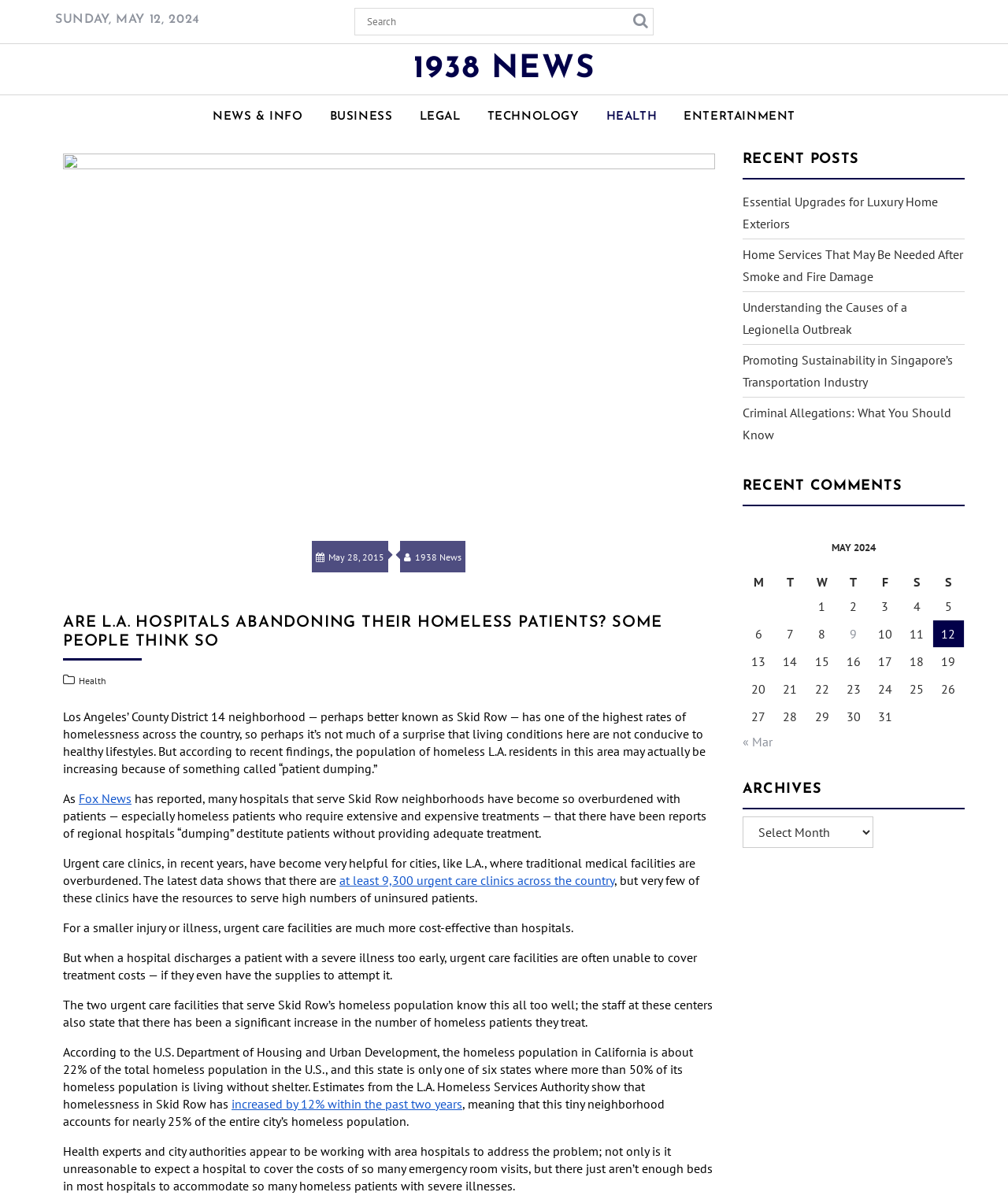Find the coordinates for the bounding box of the element with this description: "Technology".

[0.471, 0.082, 0.586, 0.113]